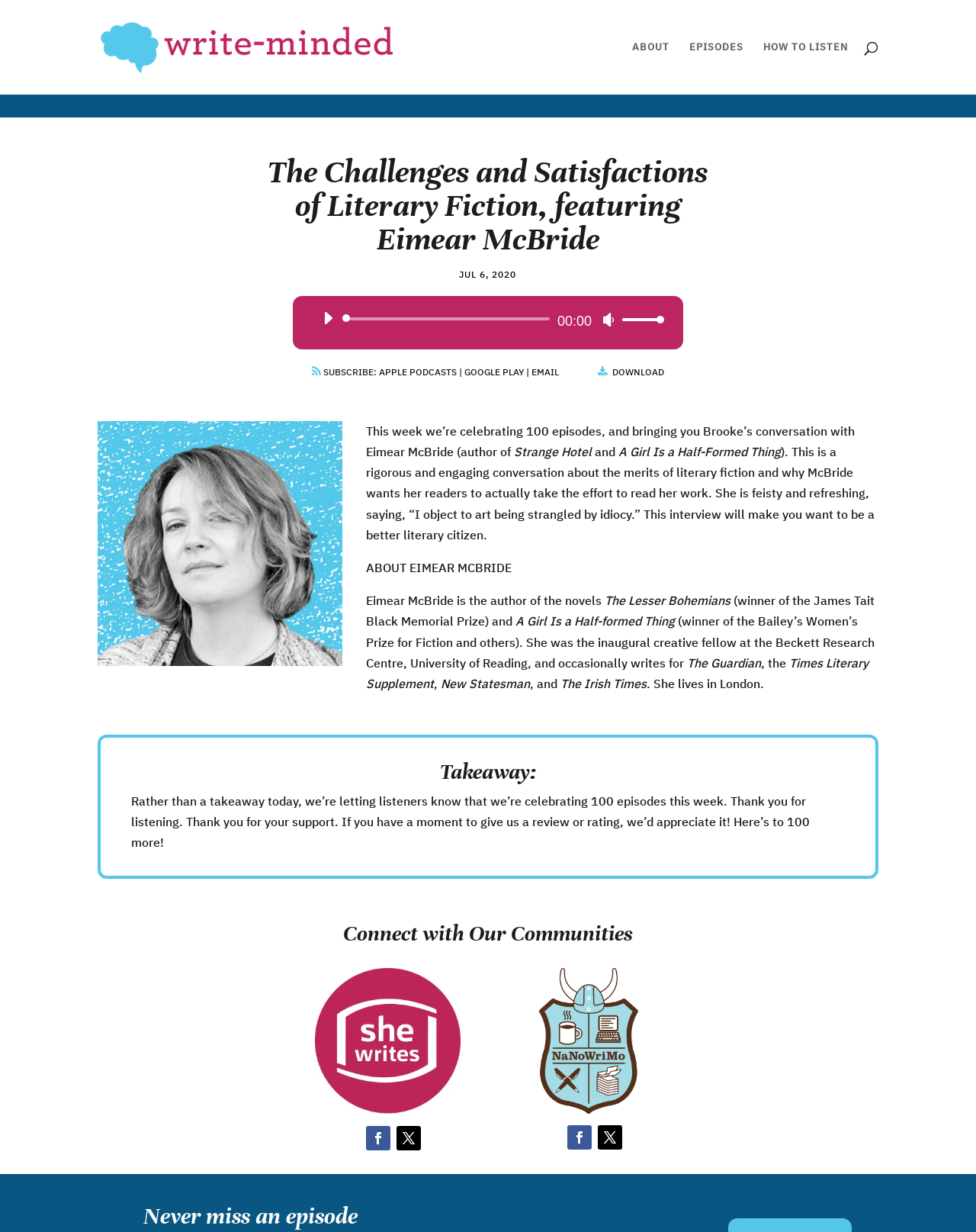Could you provide the bounding box coordinates for the portion of the screen to click to complete this instruction: "Download the episode"?

[0.627, 0.297, 0.68, 0.306]